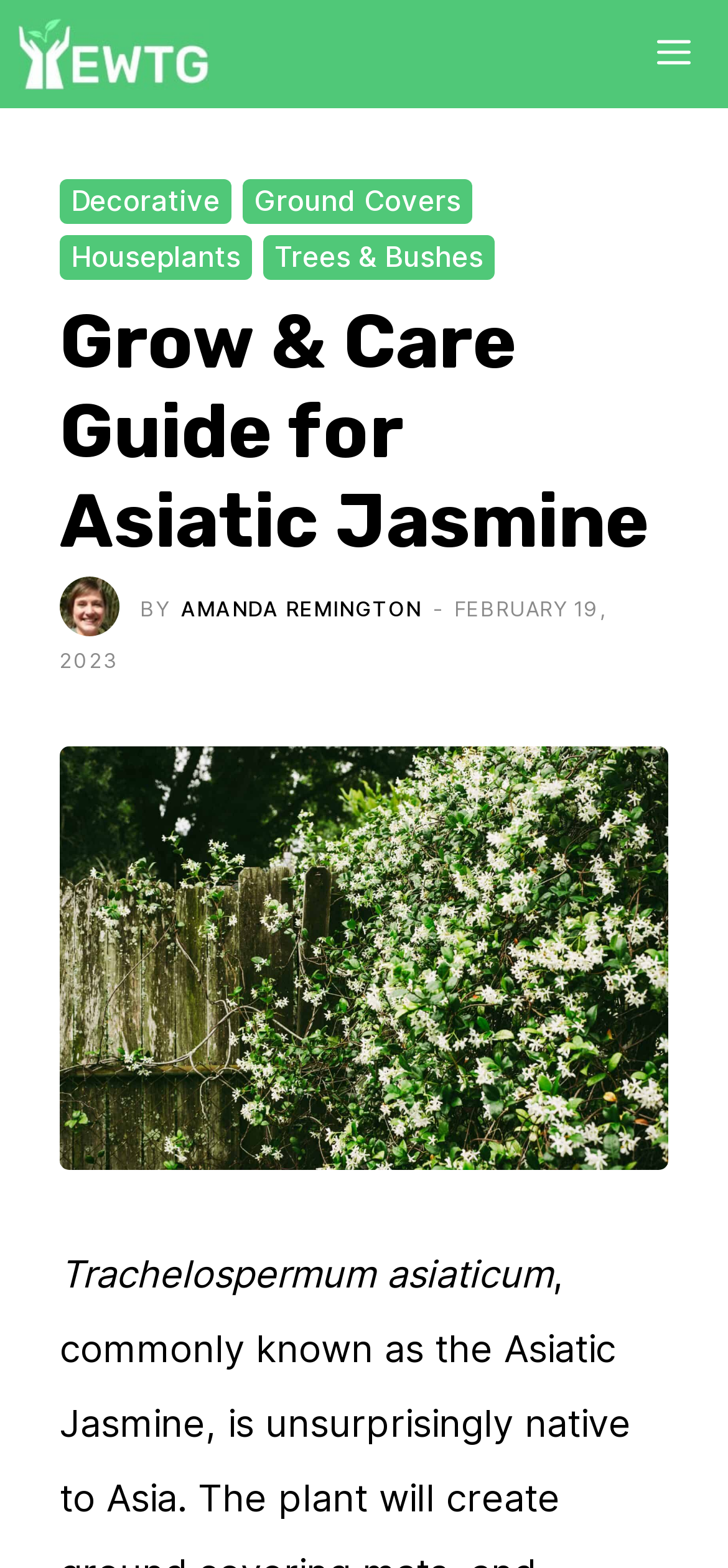What is the name of the author of the article?
Look at the image and respond with a single word or a short phrase.

Amanda Remington